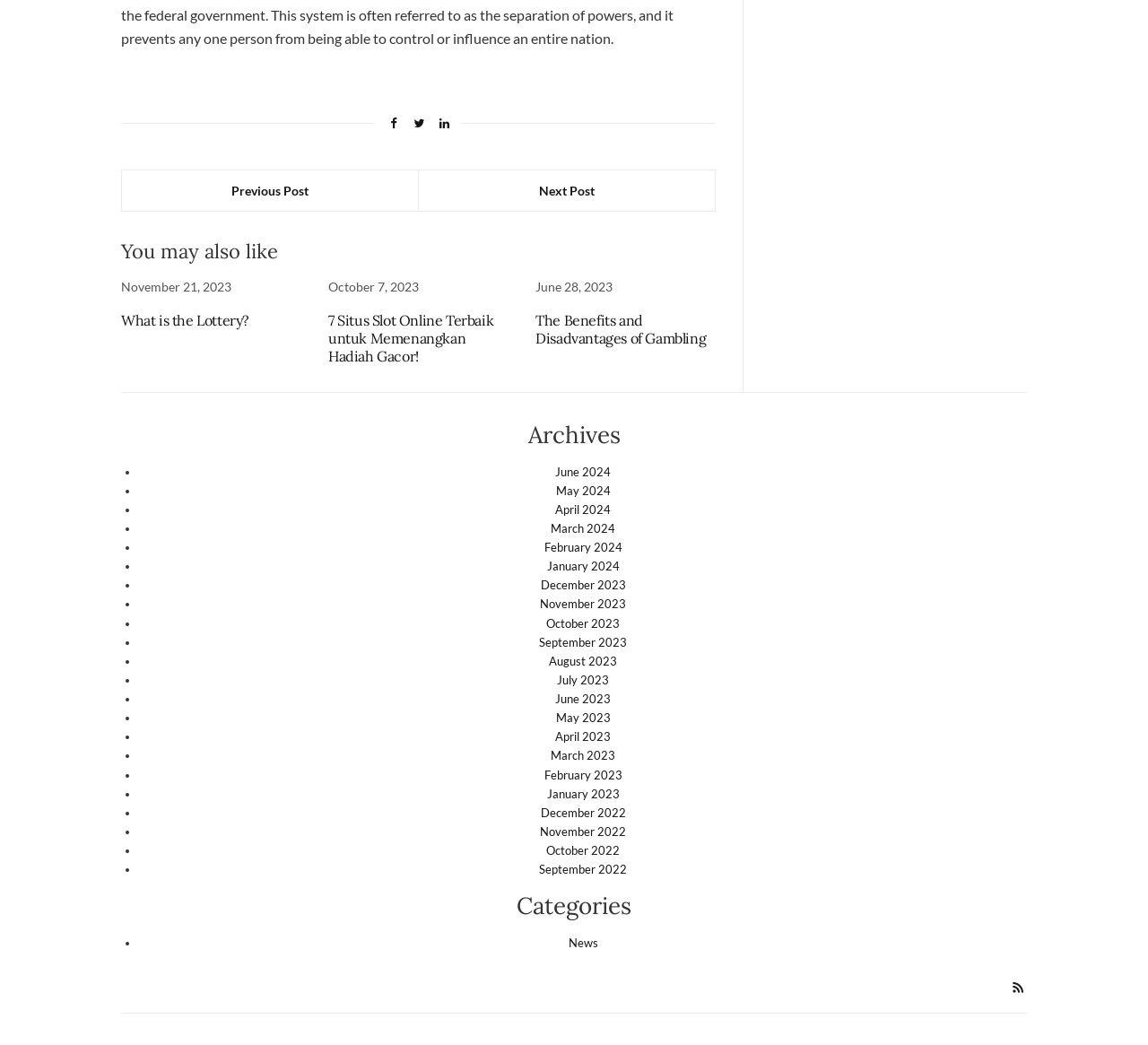Kindly determine the bounding box coordinates of the area that needs to be clicked to fulfill this instruction: "Click on the 'Categories' heading".

[0.105, 0.853, 0.895, 0.881]